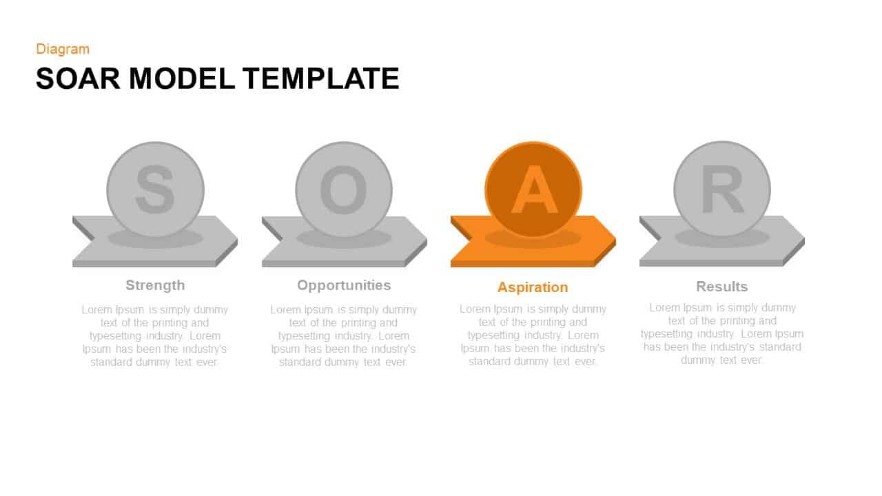Using the information in the image, give a detailed answer to the following question: How many key elements are in the SOAR Model Template?

The SOAR Model Template features four key elements: Strength, Opportunities, Aspiration, and Results, each represented by circular icons with descriptive labels beneath them.